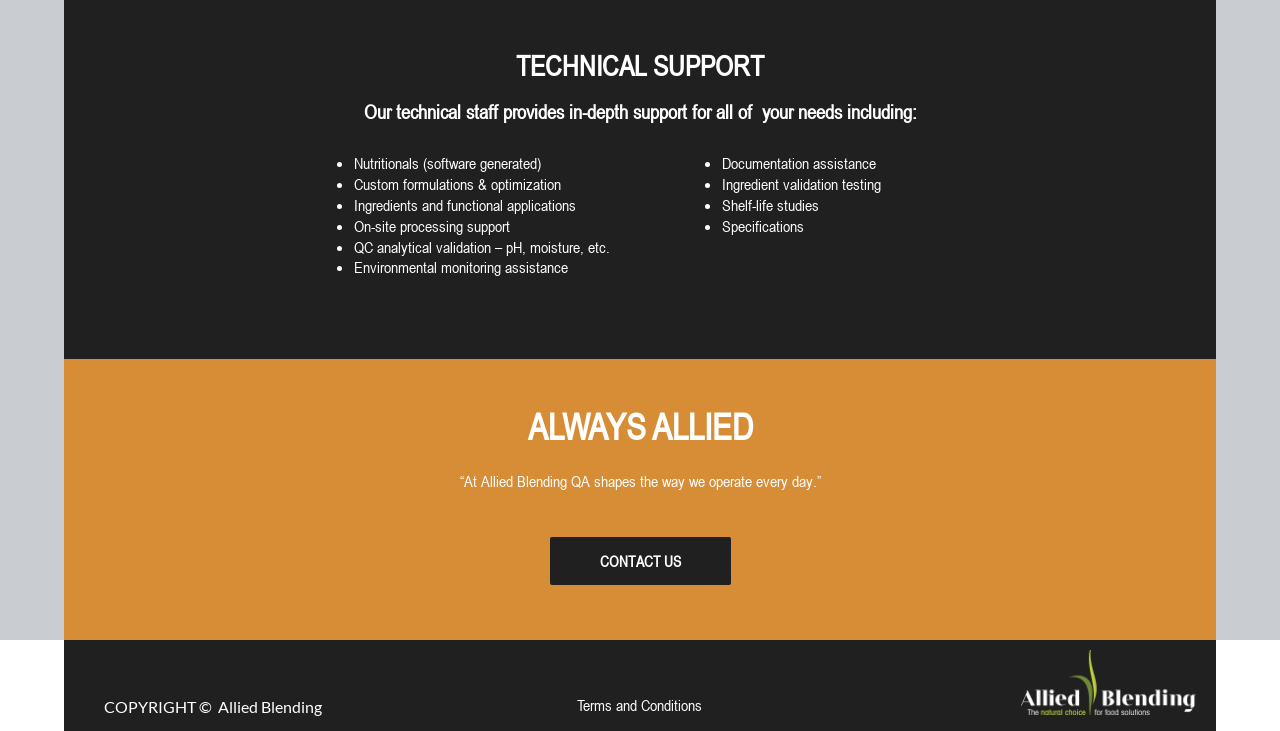Specify the bounding box coordinates (top-left x, top-left y, bottom-right x, bottom-right y) of the UI element in the screenshot that matches this description: CONTACT US

[0.429, 0.734, 0.571, 0.8]